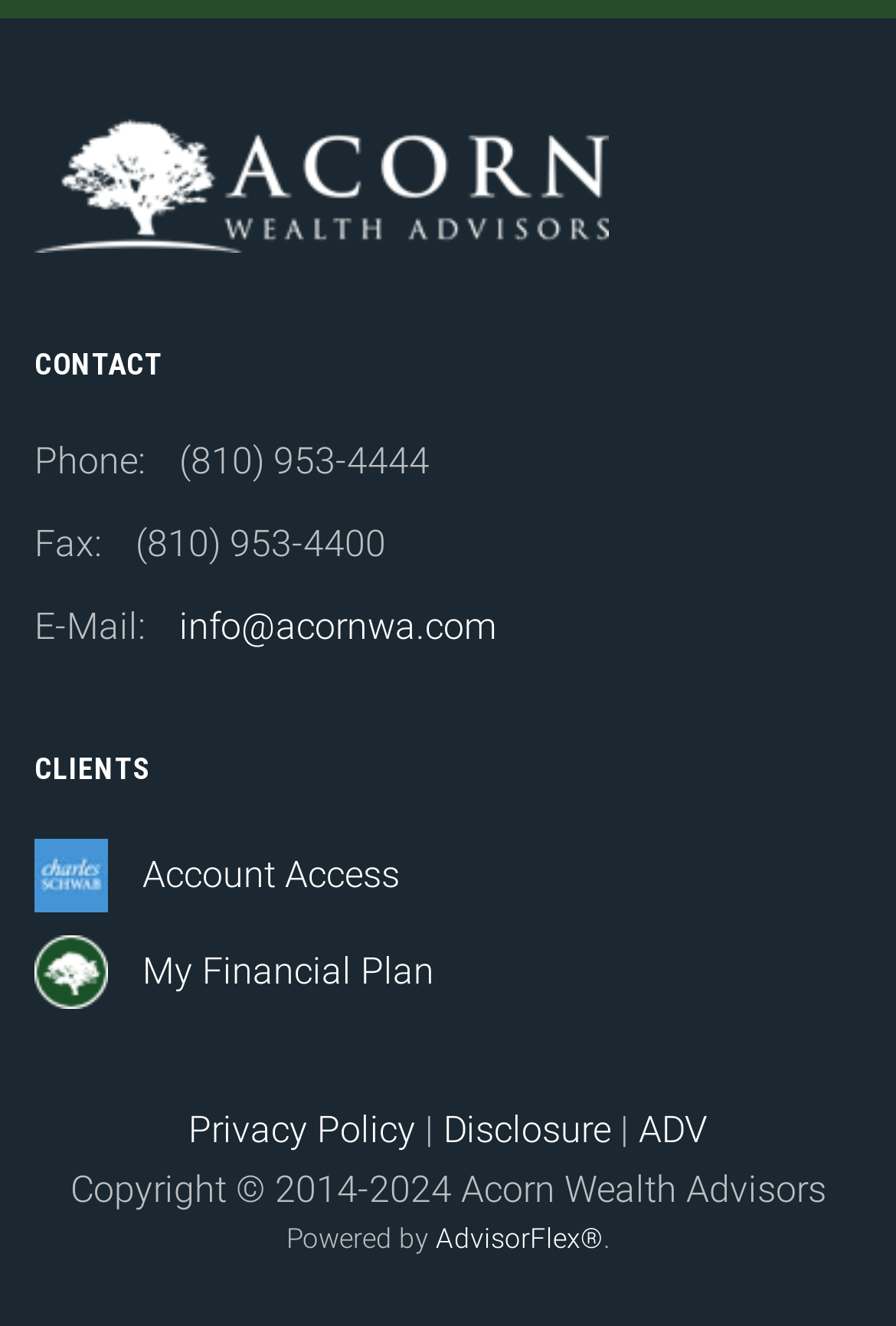Use one word or a short phrase to answer the question provided: 
What is the phone number of Acorn Wealth Advisors?

(810) 953-4444